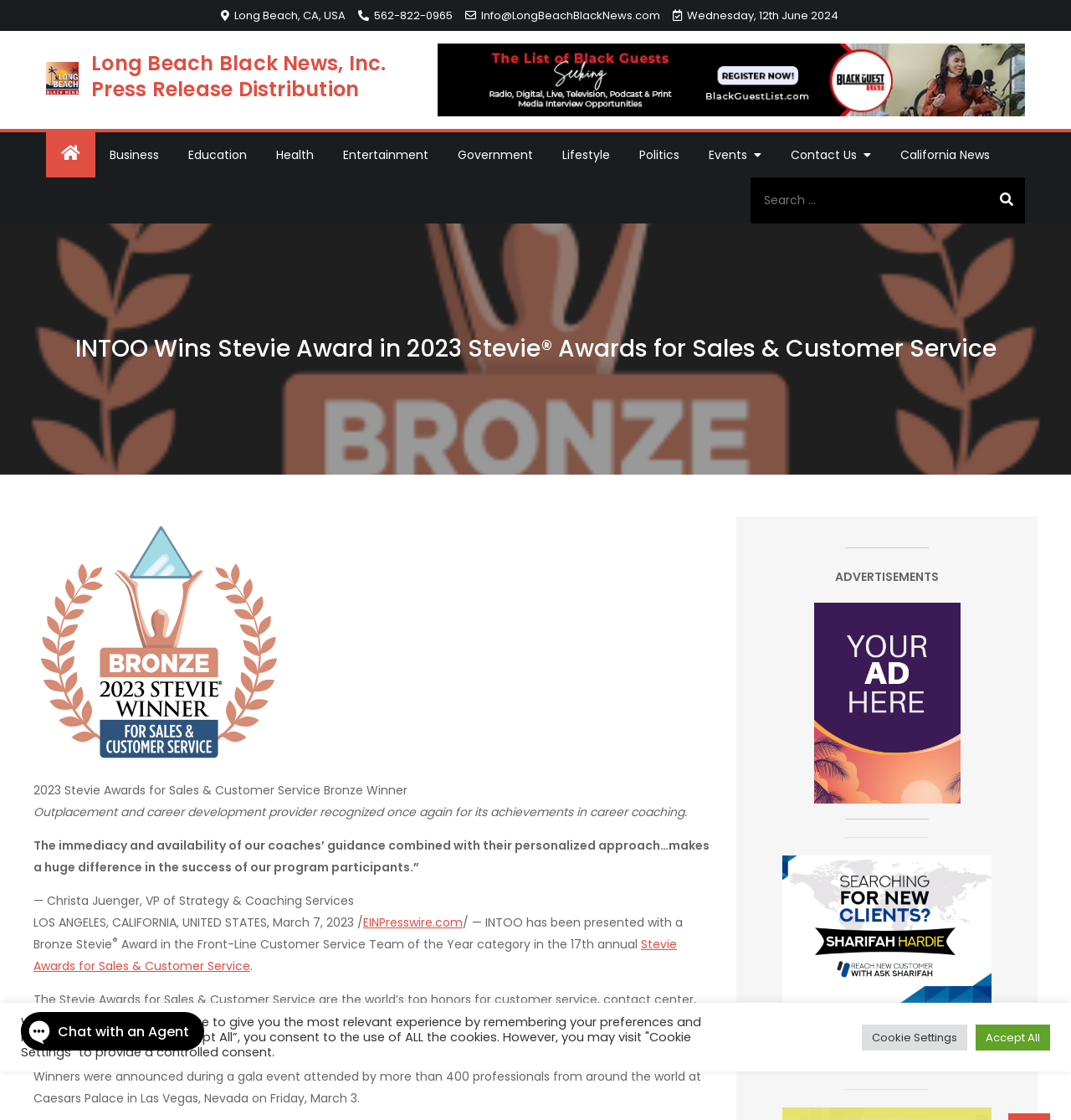Locate the bounding box coordinates of the clickable area needed to fulfill the instruction: "Click the phone number".

[0.334, 0.007, 0.422, 0.021]